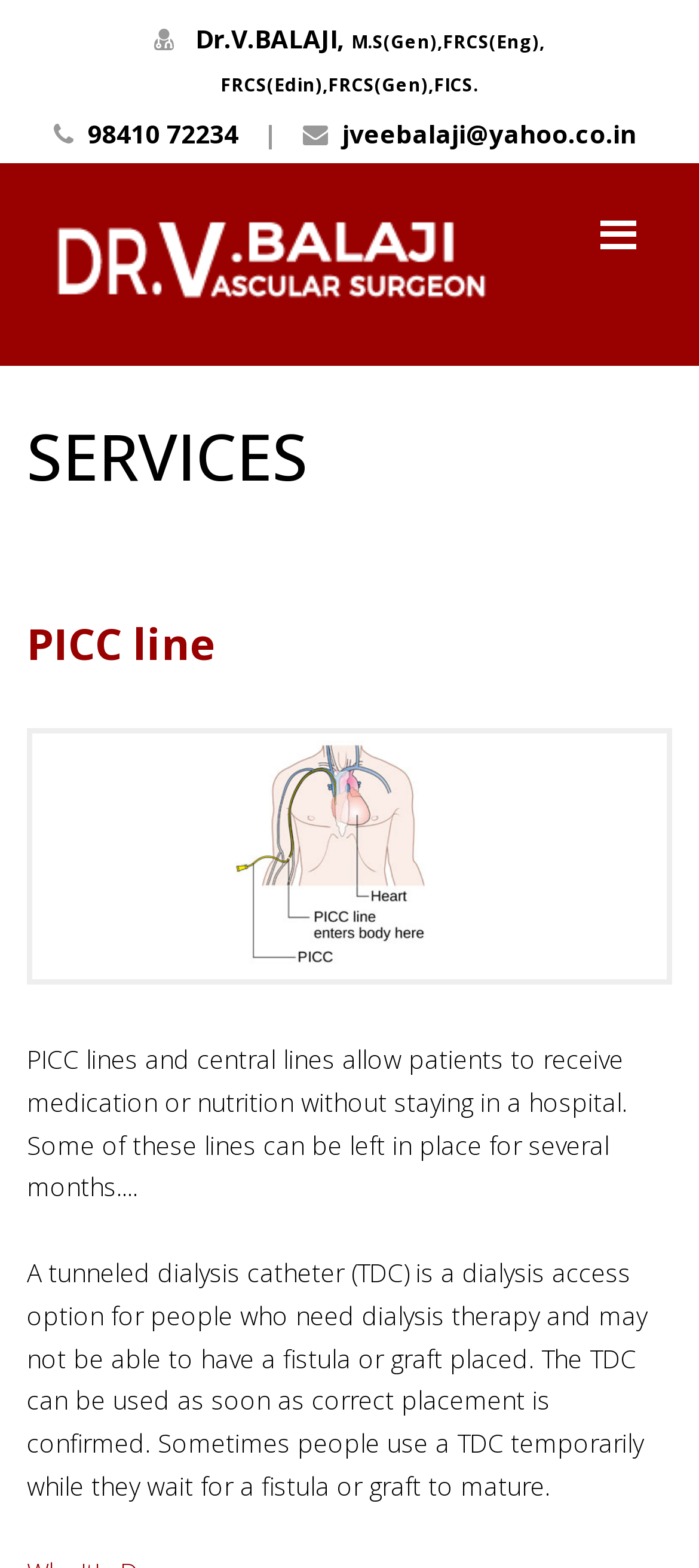Locate the bounding box coordinates of the UI element described by: "jveebalaji@yahoo.co.in". The bounding box coordinates should consist of four float numbers between 0 and 1, i.e., [left, top, right, bottom].

[0.433, 0.074, 0.91, 0.096]